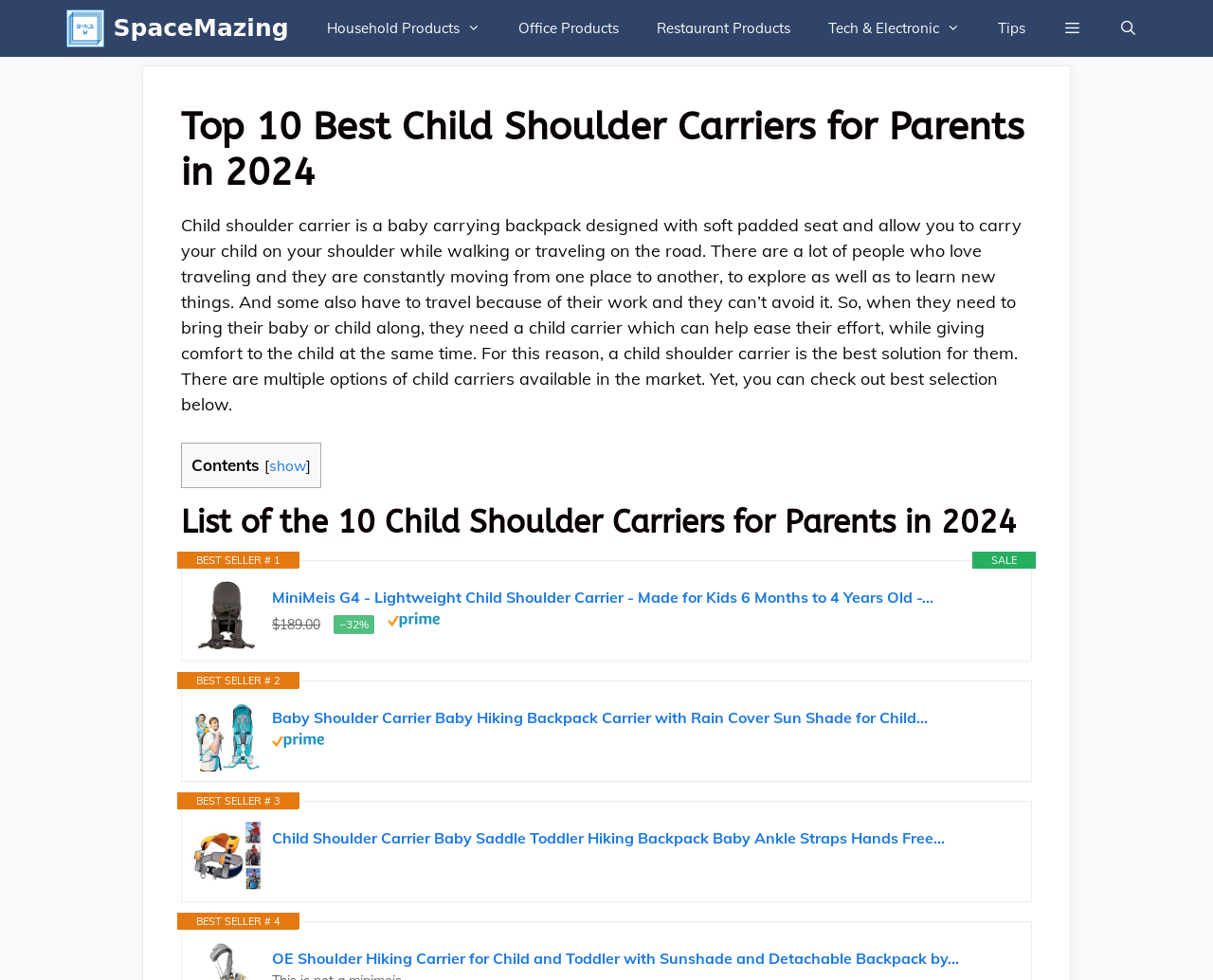Please answer the following question using a single word or phrase: 
What is the price of the first best seller child shoulder carrier?

$189.00